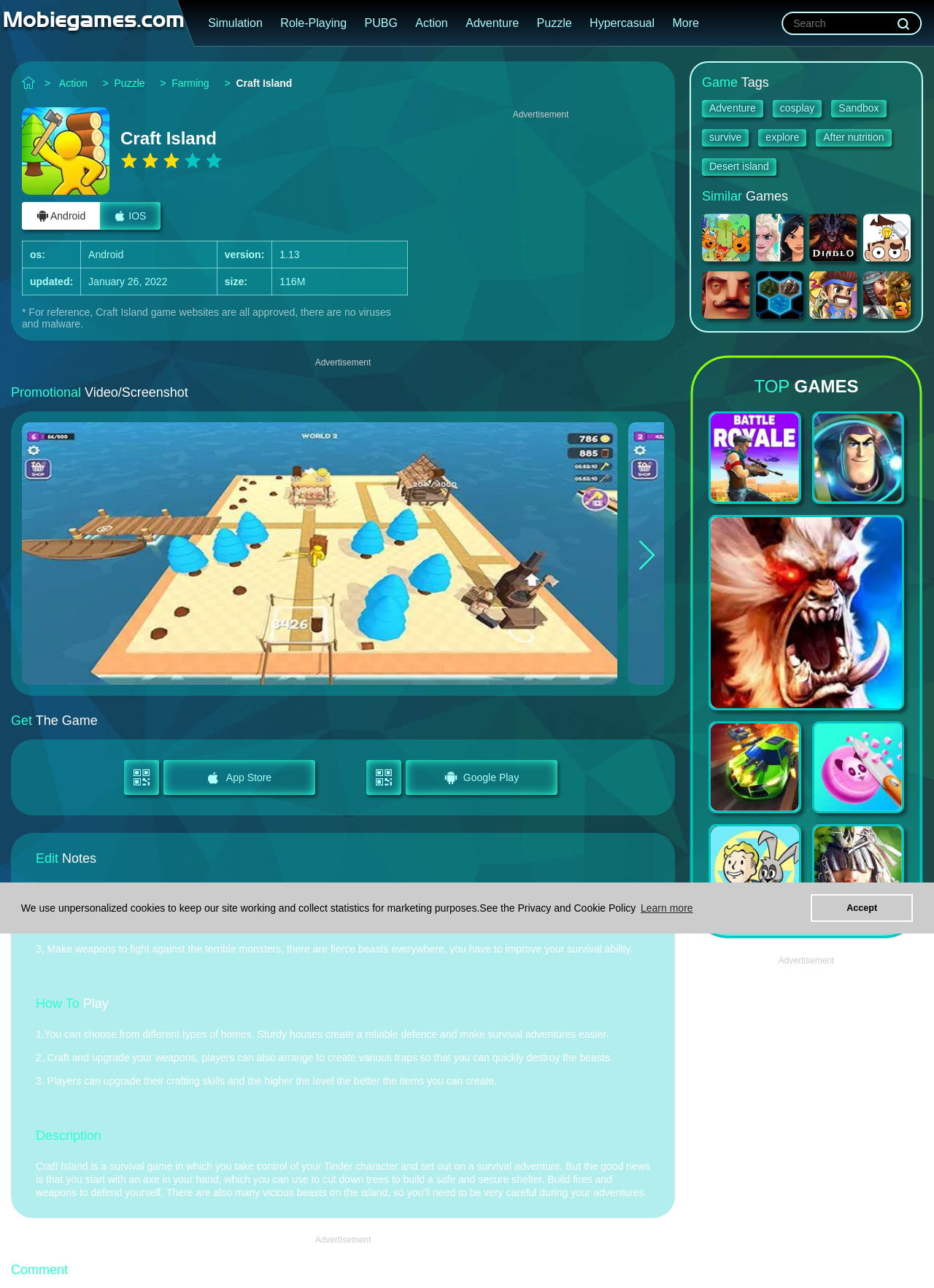Determine the bounding box coordinates for the UI element described. Format the coordinates as (top-left x, top-left y, bottom-right x, bottom-right y) and ensure all values are between 0 and 1. Element description: Desert island

[0.752, 0.123, 0.831, 0.136]